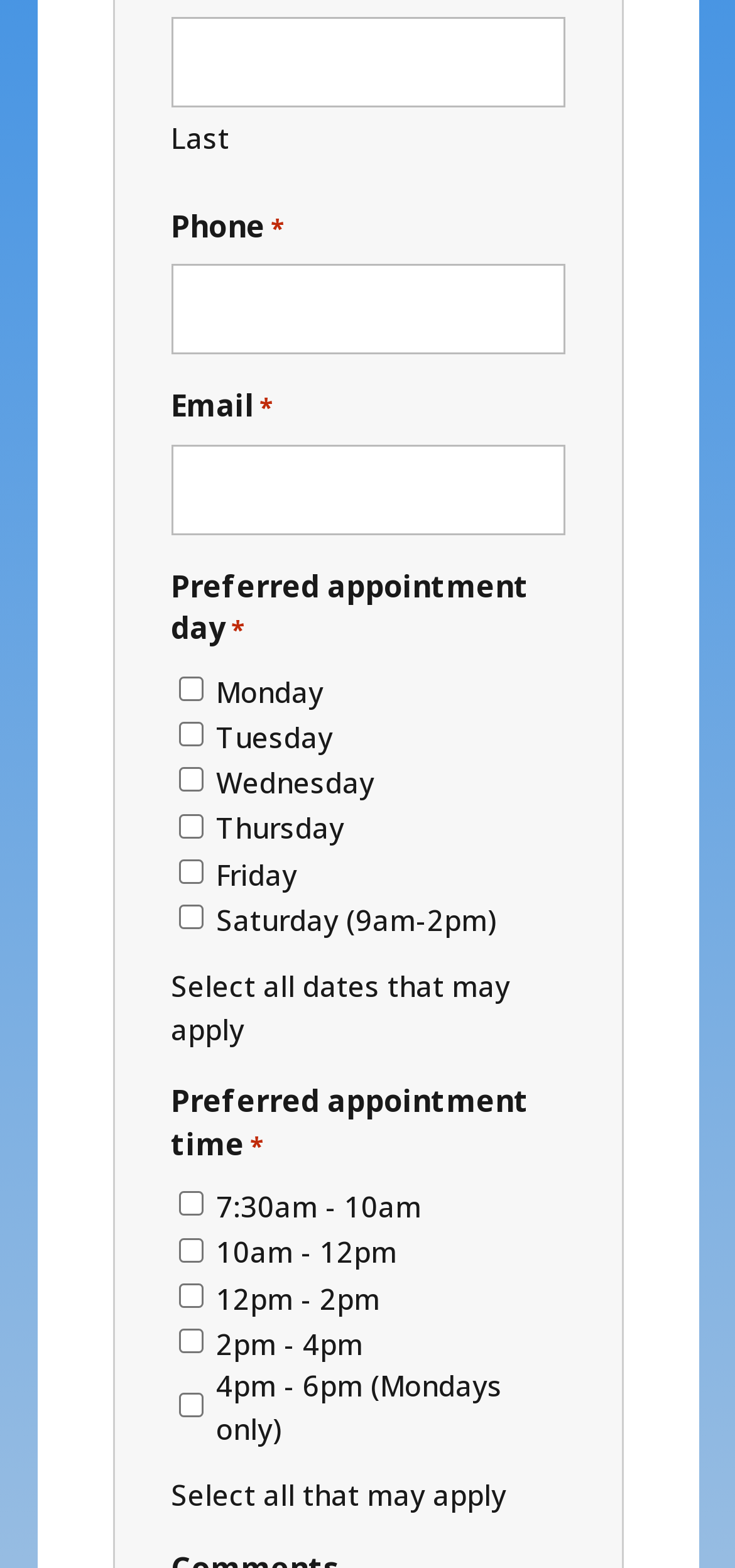Please specify the coordinates of the bounding box for the element that should be clicked to carry out this instruction: "Select preferred appointment day". The coordinates must be four float numbers between 0 and 1, formatted as [left, top, right, bottom].

[0.242, 0.431, 0.276, 0.447]